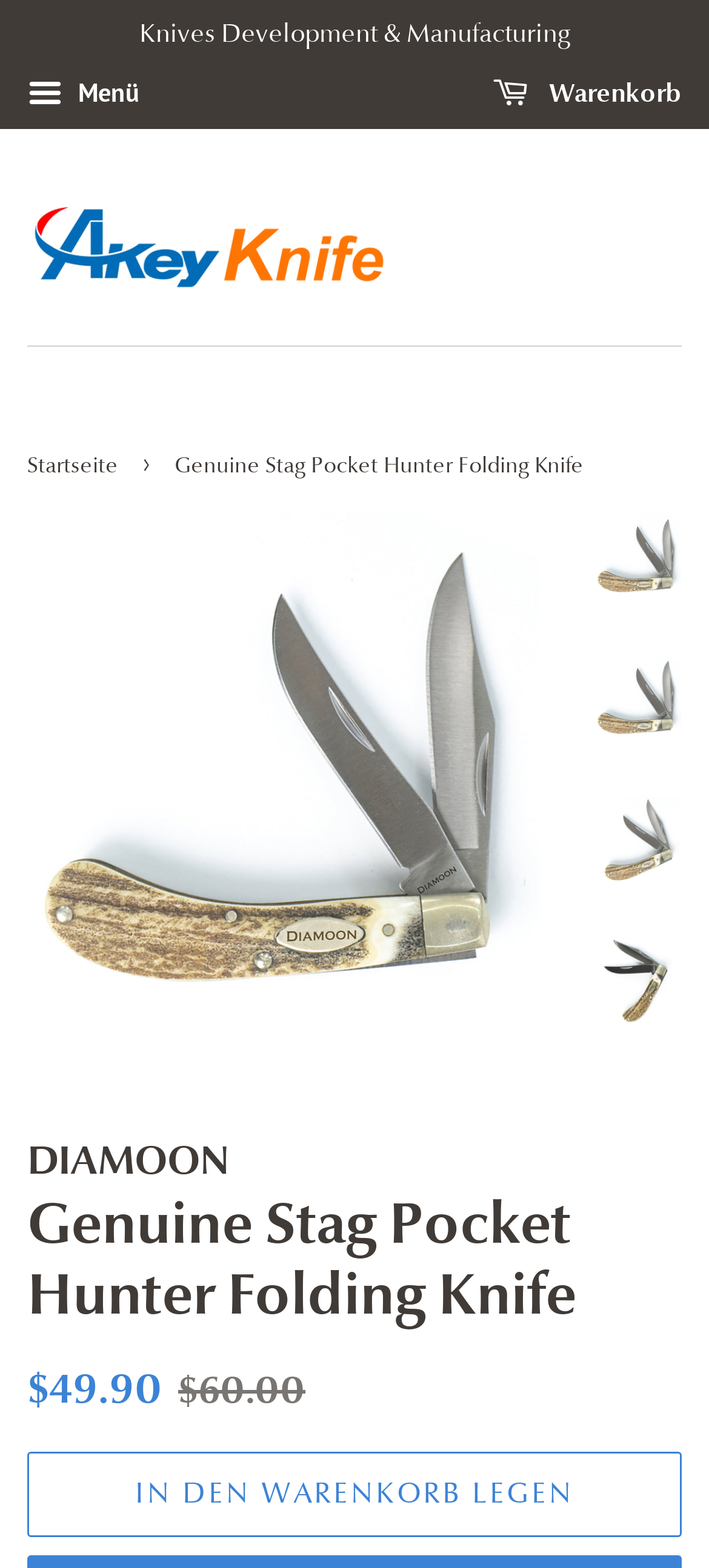Please determine the bounding box coordinates of the element's region to click for the following instruction: "View Educational games".

None